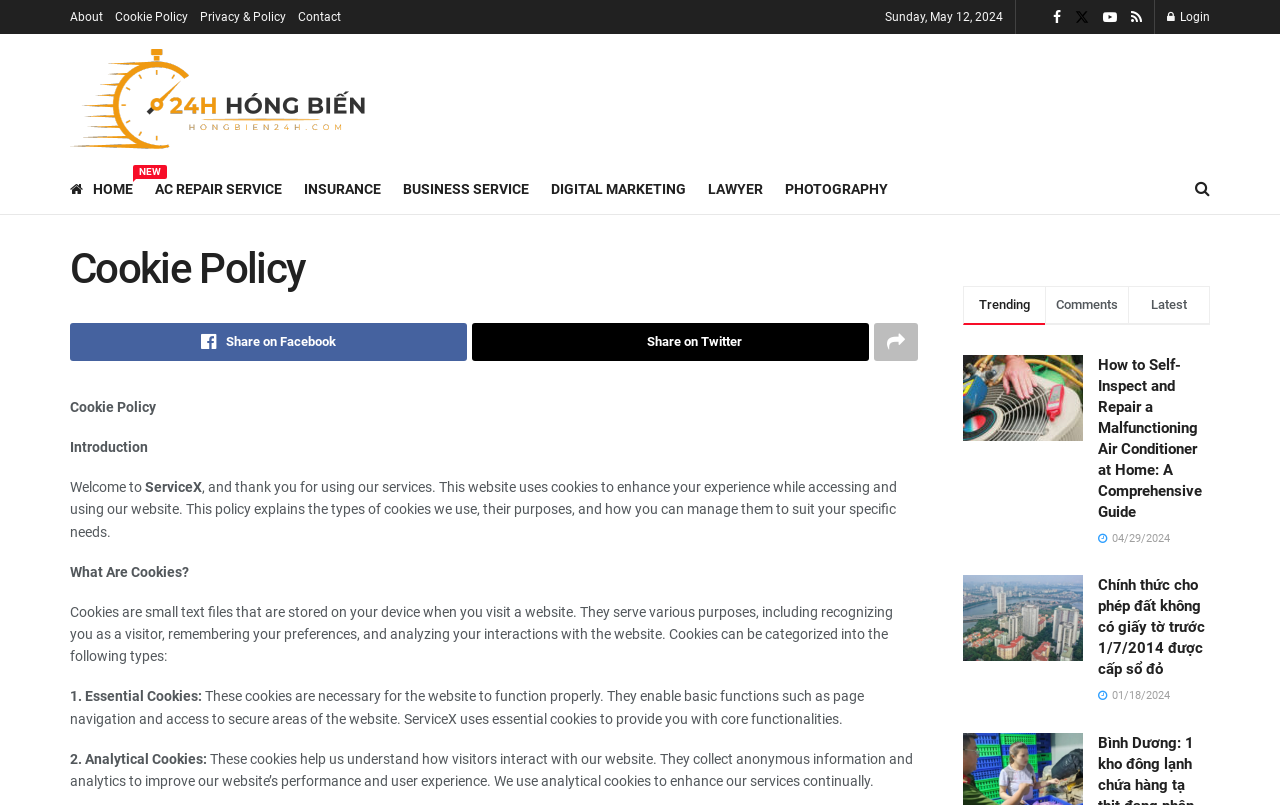Determine the bounding box coordinates for the element that should be clicked to follow this instruction: "Click on HOME NEW link". The coordinates should be given as four float numbers between 0 and 1, in the format [left, top, right, bottom].

[0.055, 0.217, 0.104, 0.252]